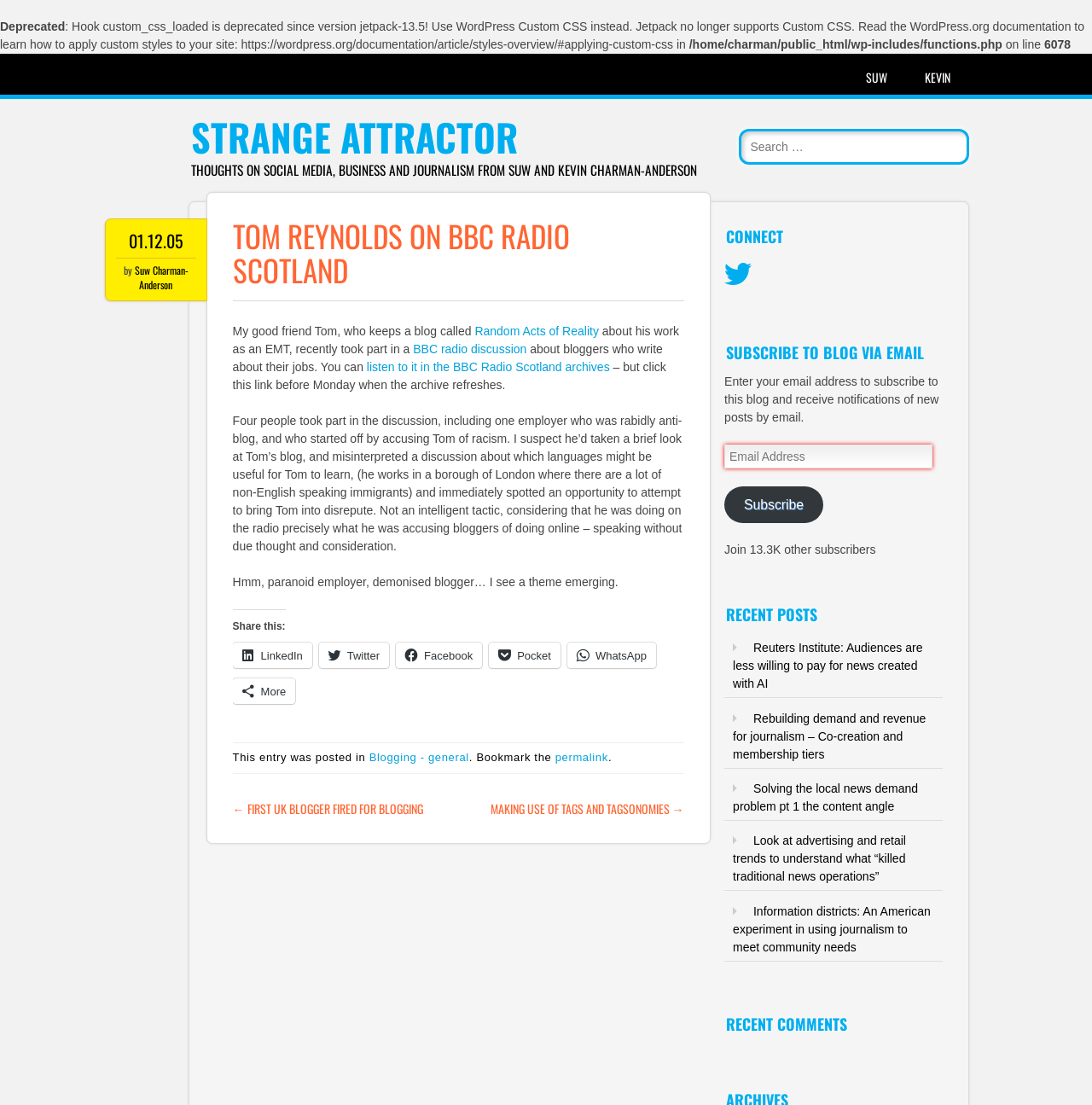Please determine the bounding box coordinates for the element that should be clicked to follow these instructions: "Search for something".

[0.677, 0.117, 0.888, 0.149]